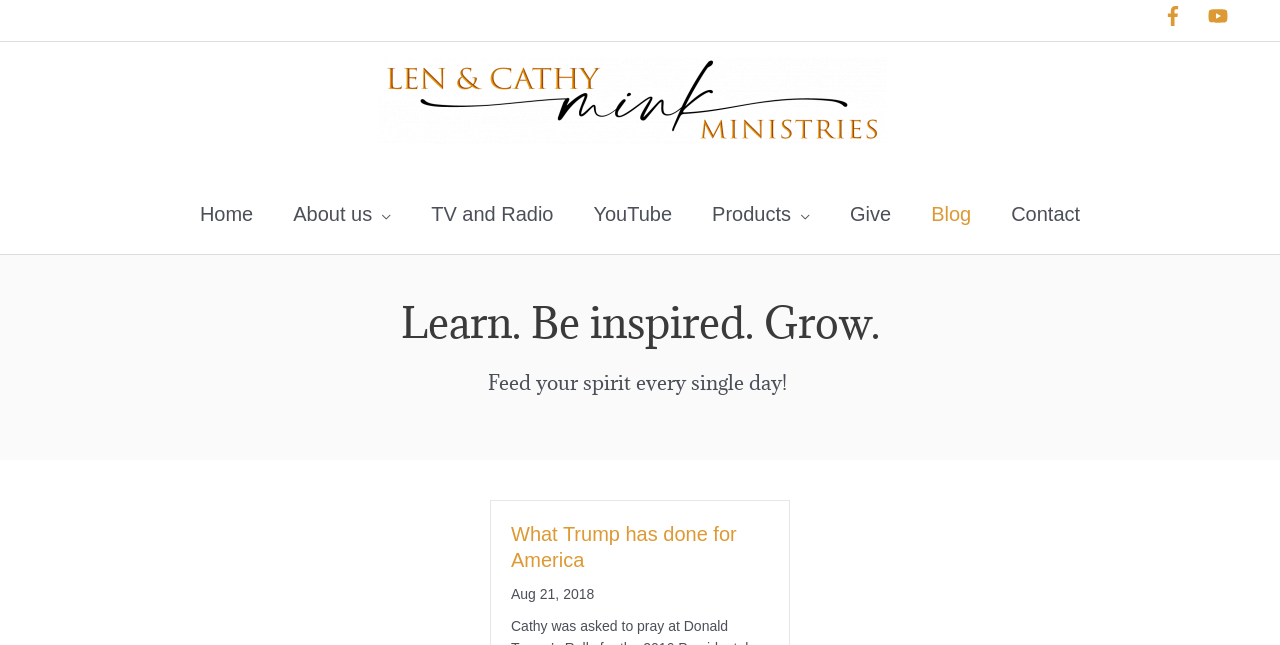Identify and provide the main heading of the webpage.

Learn. Be inspired. Grow.